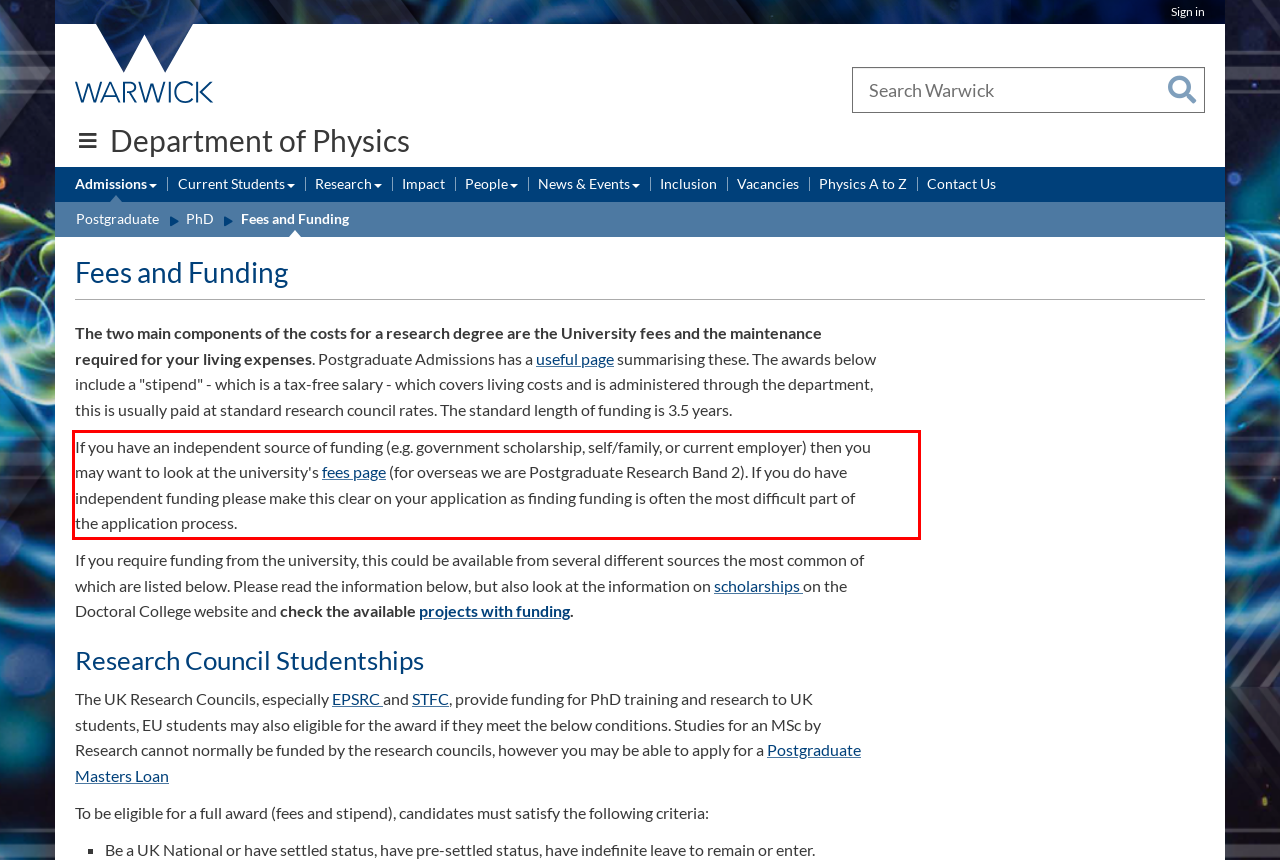Using the provided screenshot of a webpage, recognize and generate the text found within the red rectangle bounding box.

If you have an independent source of funding (e.g. government scholarship, self/family, or current employer) then you may want to look at the university's fees page (for overseas we are Postgraduate Research Band 2). If you do have independent funding please make this clear on your application as finding funding is often the most difficult part of the application process.